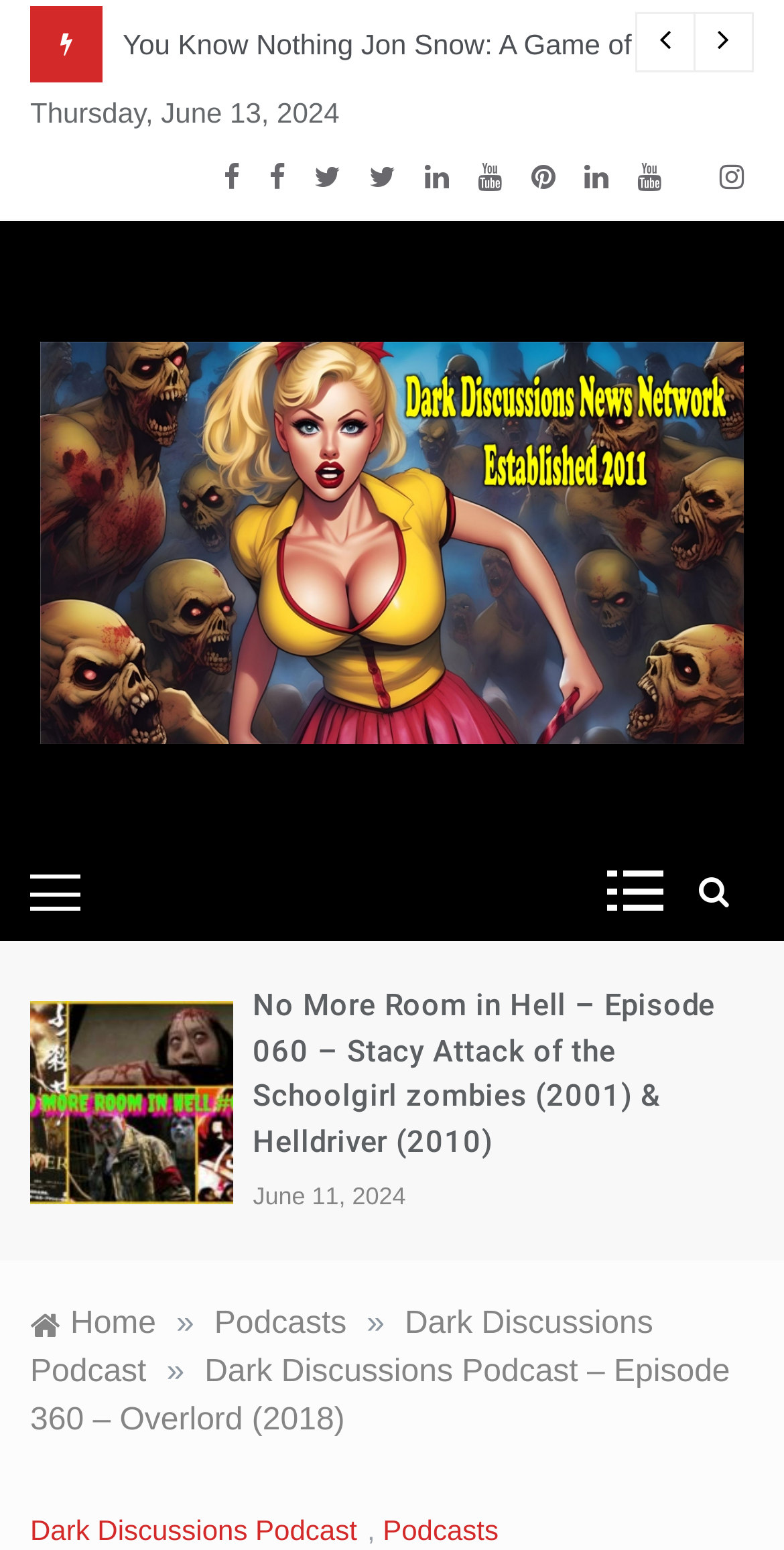Please specify the coordinates of the bounding box for the element that should be clicked to carry out this instruction: "call the company". The coordinates must be four float numbers between 0 and 1, formatted as [left, top, right, bottom].

None